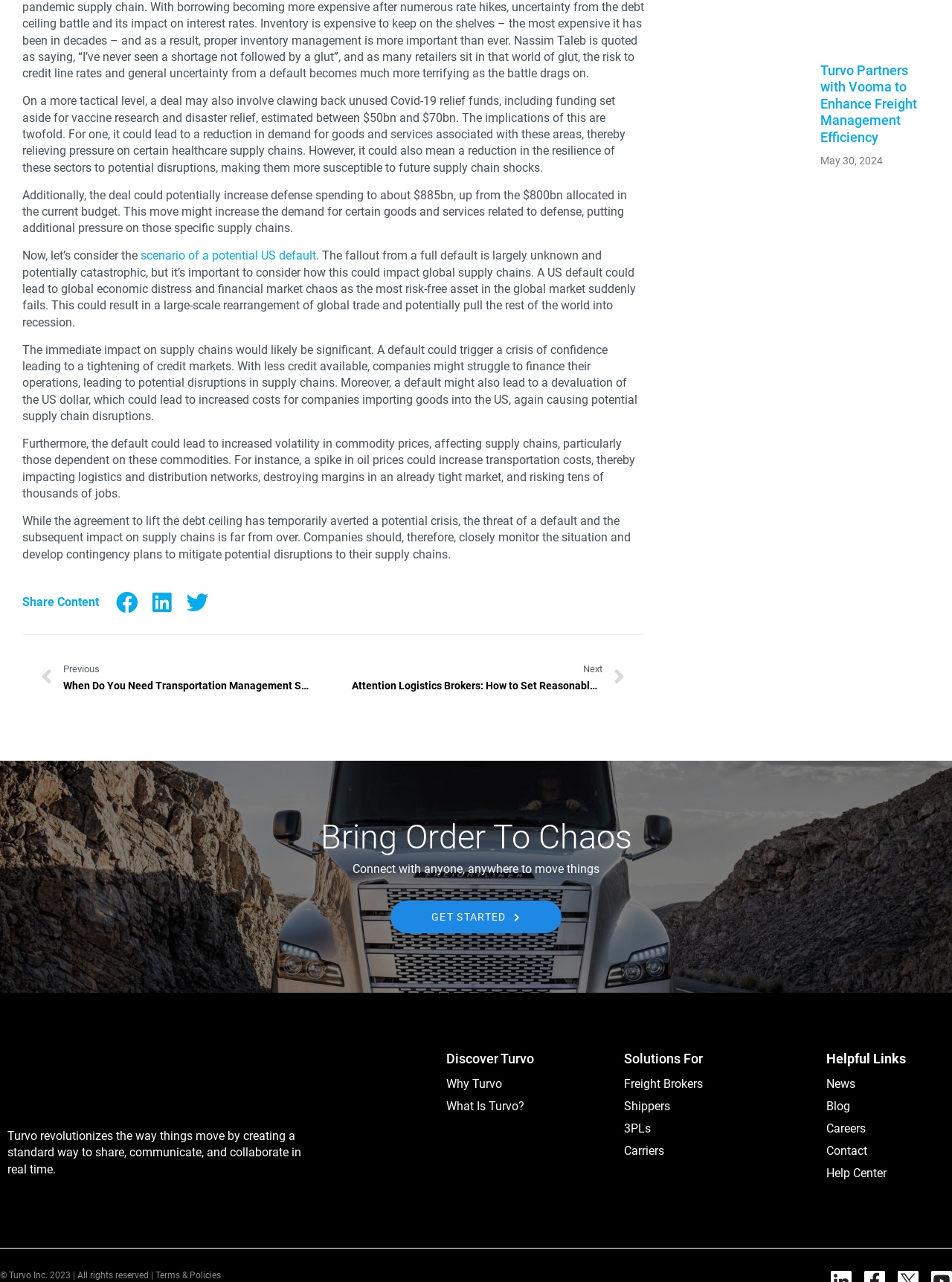Using the description "Terms & Policies", locate and provide the bounding box of the UI element.

[0.163, 0.991, 0.232, 0.999]